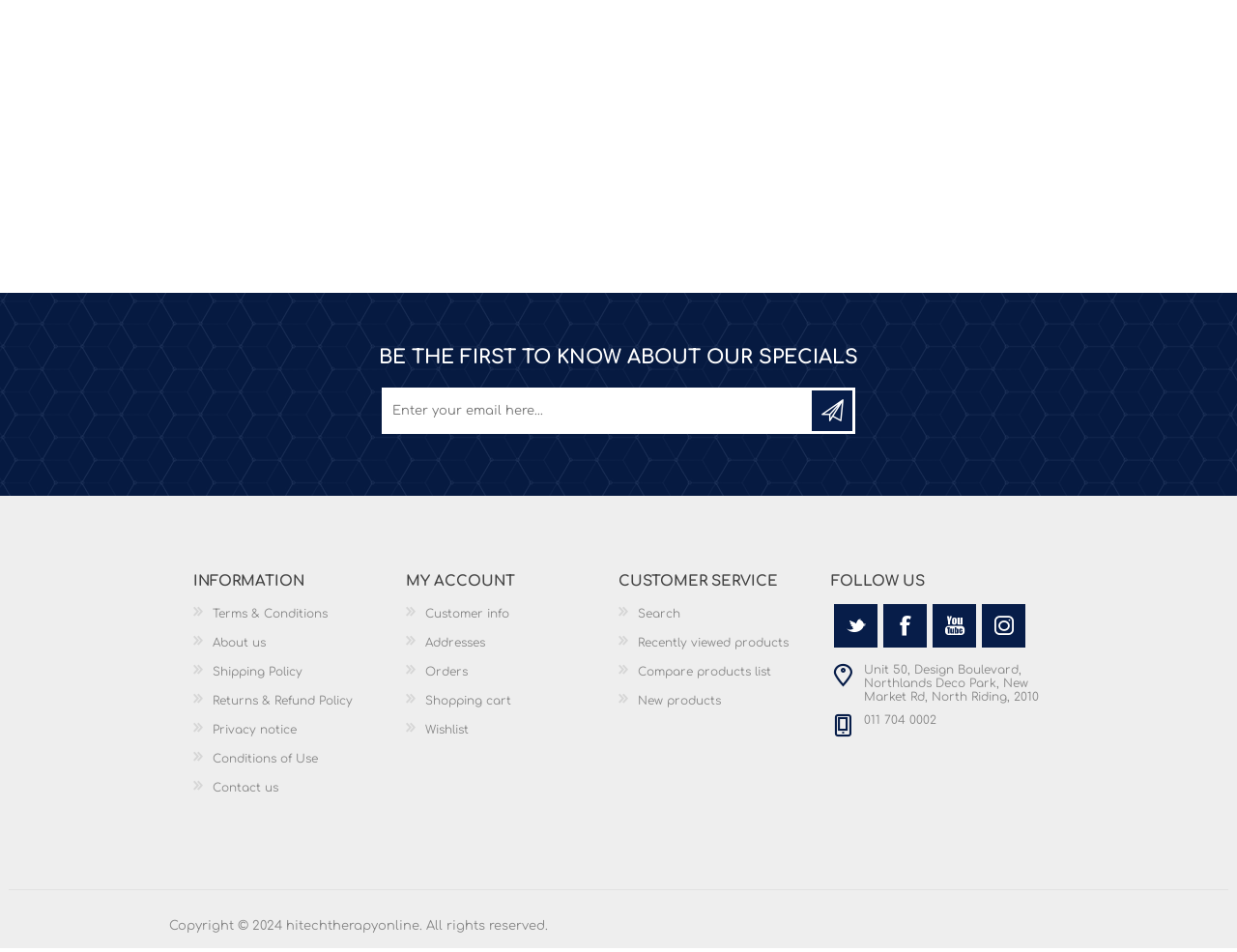Examine the screenshot and answer the question in as much detail as possible: What is the function of the 'MY ACCOUNT' section?

The 'MY ACCOUNT' section contains links to 'Customer info', 'Addresses', 'Orders', and more, indicating that it is used to manage and access information related to the user's account.